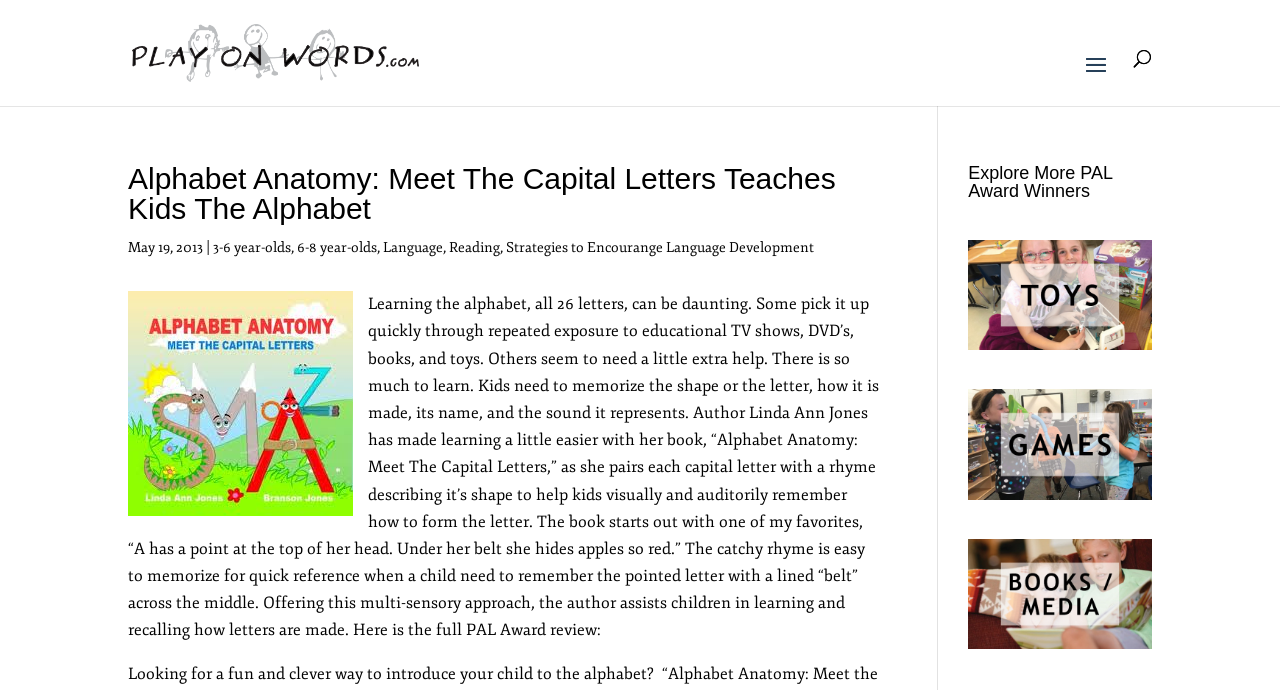What is the name of the author of the book?
Please provide a detailed and comprehensive answer to the question.

The answer can be found in the StaticText element with the text 'Author Linda Ann Jones has made learning a little easier with her book, “Alphabet Anatomy: Meet The Capital Letters,”...' which indicates that the author of the book is Linda Ann Jones.